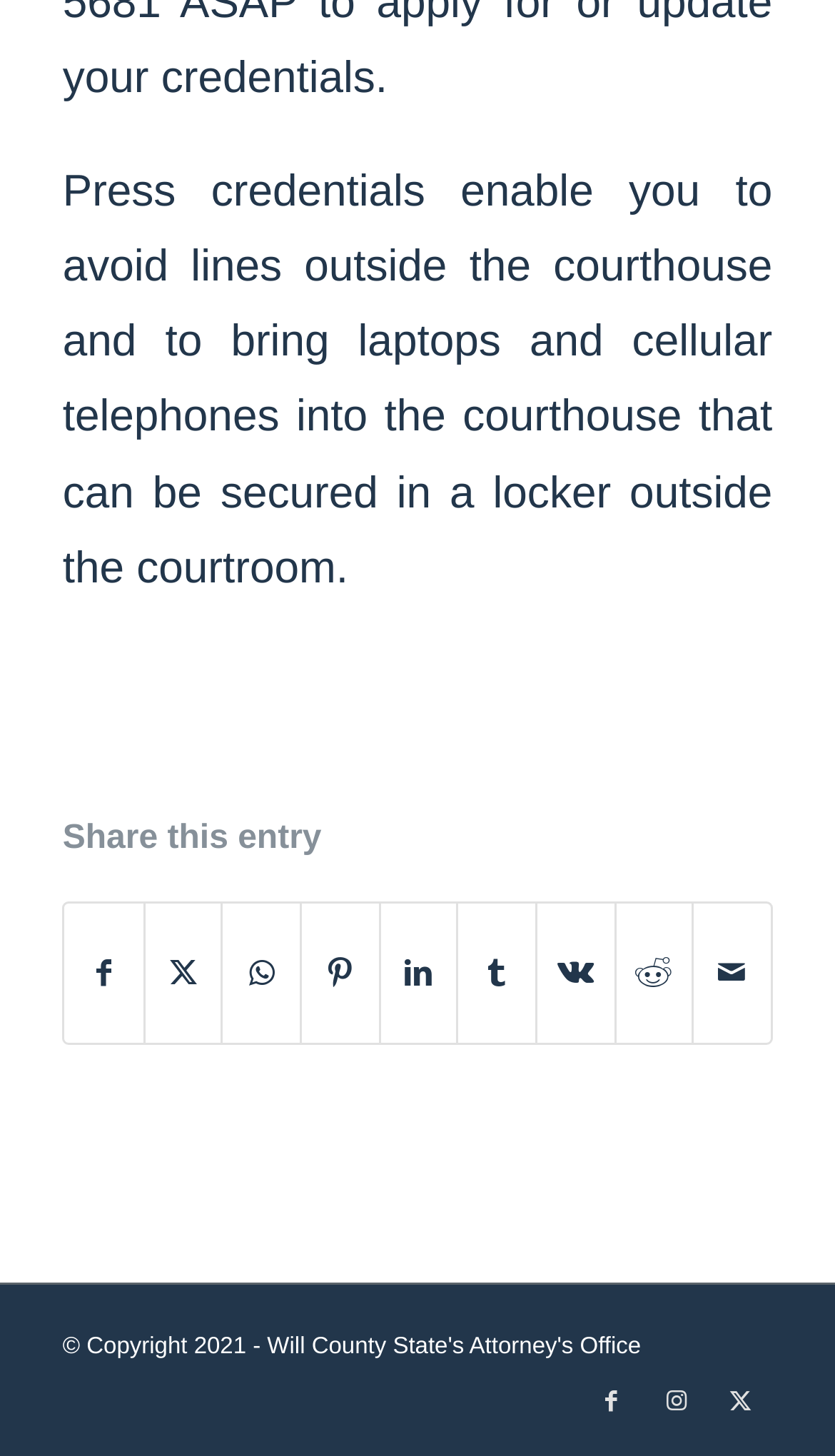Refer to the image and provide an in-depth answer to the question: 
How many social media platforms can you share this entry on?

By examining the links under the 'Share this entry' heading, I count 9 social media platforms that this entry can be shared on, including Facebook, Twitter, WhatsApp, Pinterest, LinkedIn, Tumblr, Vk, Reddit, and Mail.